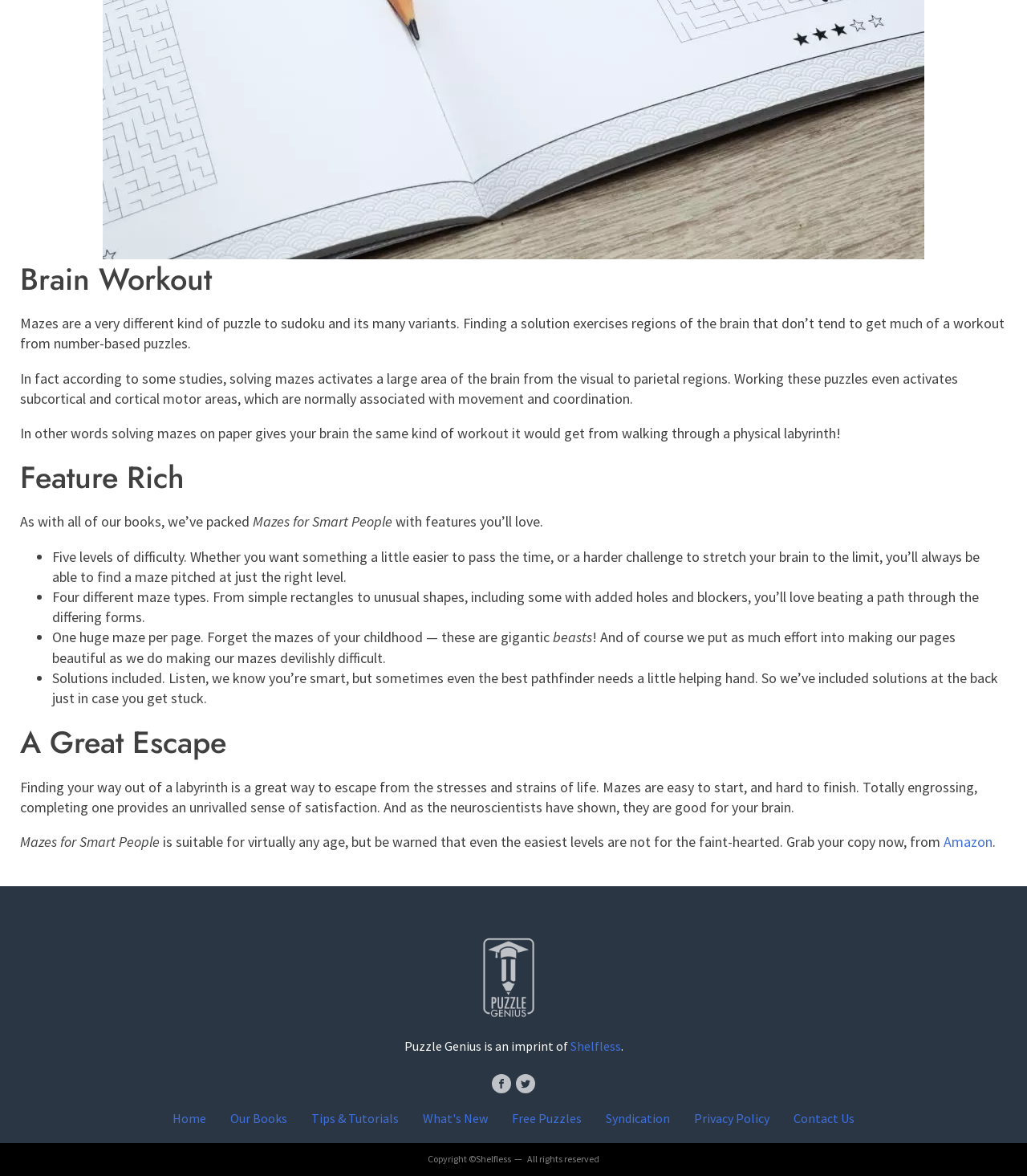Please specify the bounding box coordinates of the clickable section necessary to execute the following command: "Visit Facebook".

[0.479, 0.913, 0.498, 0.93]